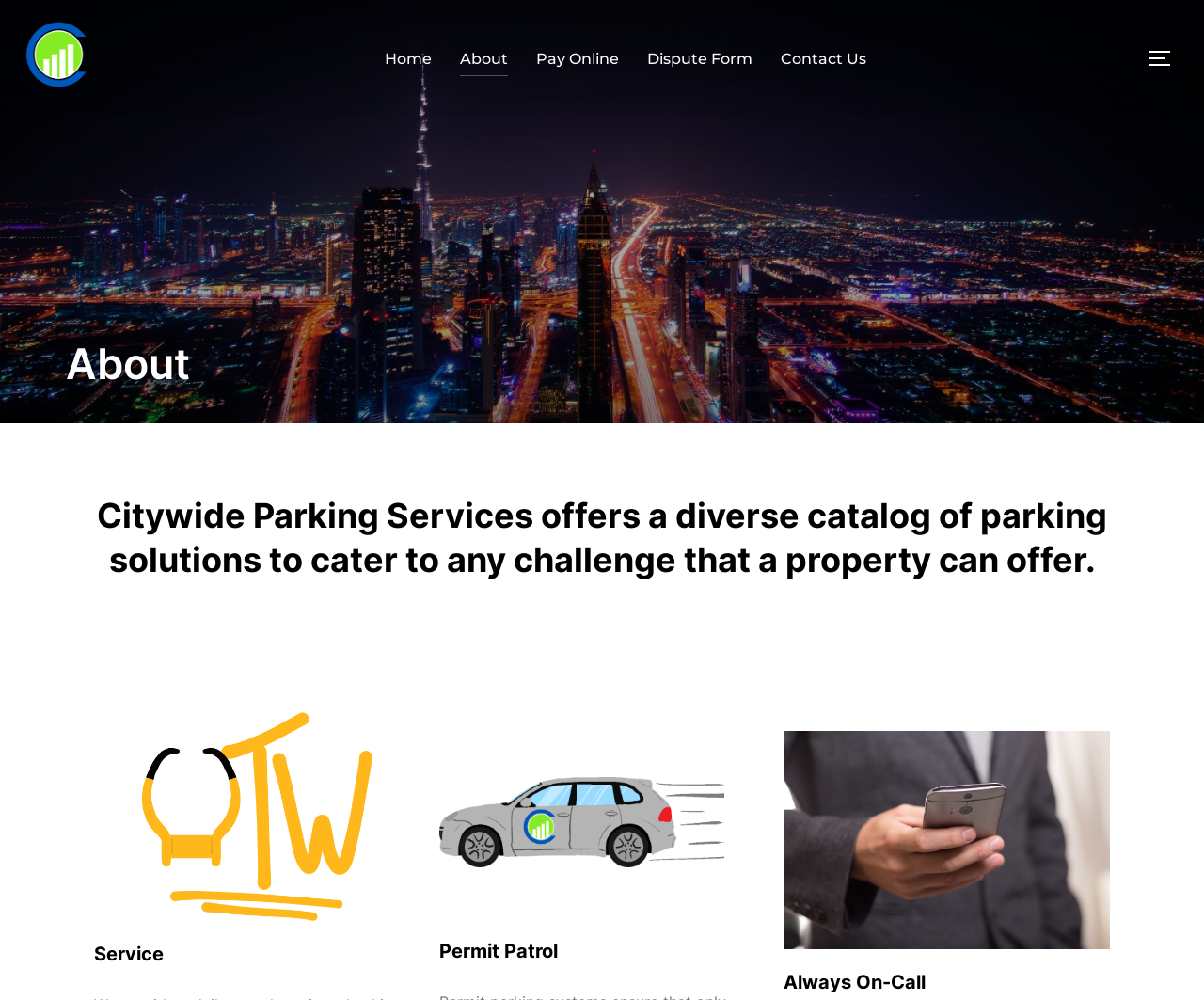Offer a detailed account of what is visible on the webpage.

The webpage is about Citywide Parking Services, with a prominent link and image of the company's logo at the top left corner. Below the logo, there is a top horizontal menu with five links: Home, About, Pay Online, Dispute Form, and Contact Us. 

On the right side of the top horizontal menu, there is a button to toggle the sidebar and navigation. Below this button, there is a header section with a heading that reads "About" in a larger font size. 

The main content of the webpage is divided into two sections. The first section has a heading that describes the services offered by Citywide Parking Services, which is a diverse catalog of parking solutions. 

Below this heading, there are three figures or images, arranged in a horizontal row, taking up most of the width of the webpage. The first figure is on the left, the second is in the middle, and the third is on the right. 

Below the middle figure, there is a static text that reads "Permit Patrol". Similarly, below the right figure, there is a static text that reads "Always On-Call".